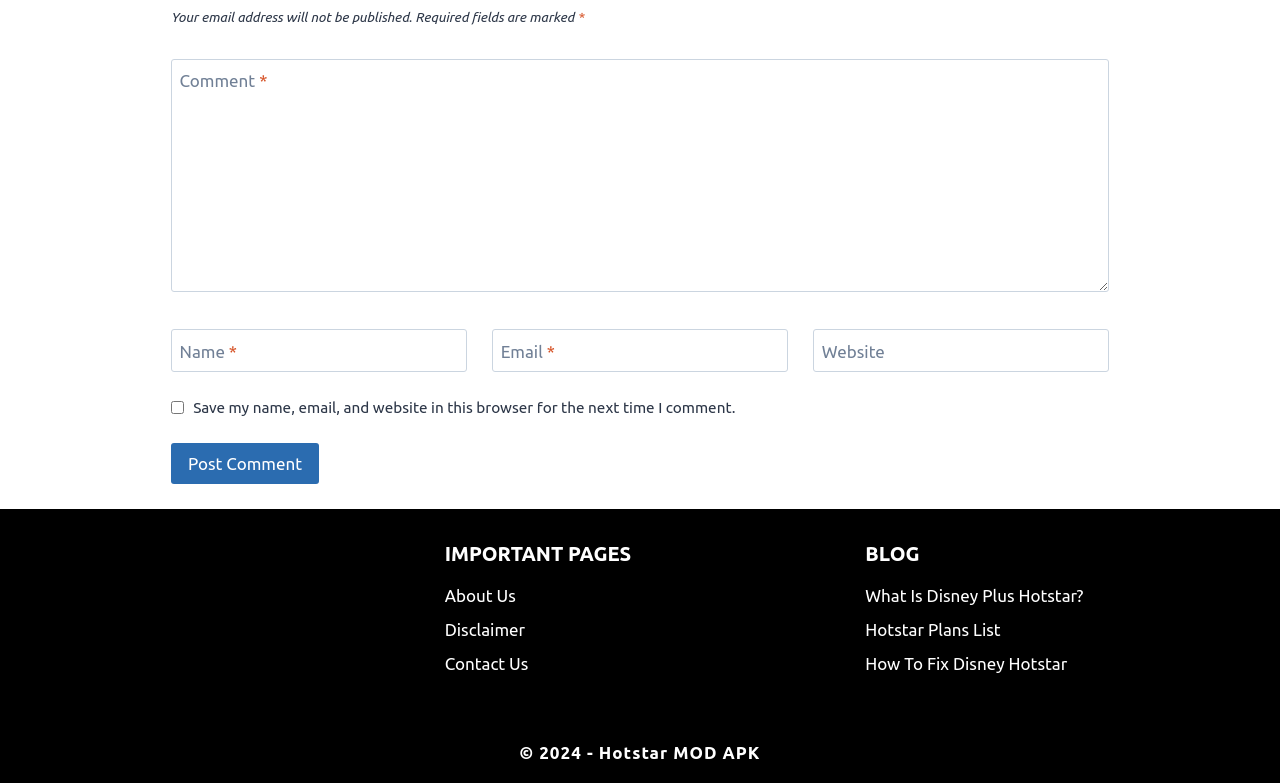Respond with a single word or phrase for the following question: 
What is the theme of the blog posts listed?

Hotstar